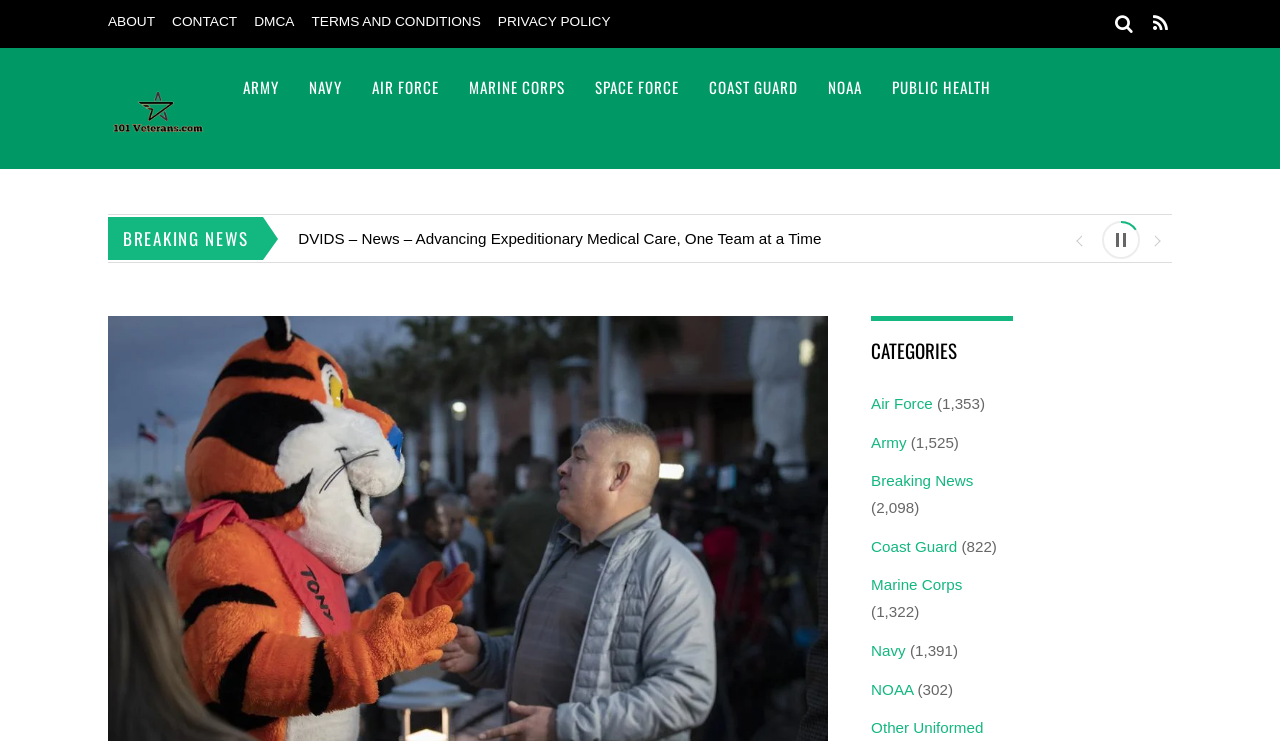Please determine the bounding box coordinates of the element's region to click in order to carry out the following instruction: "Click on ABOUT link". The coordinates should be four float numbers between 0 and 1, i.e., [left, top, right, bottom].

[0.084, 0.019, 0.121, 0.039]